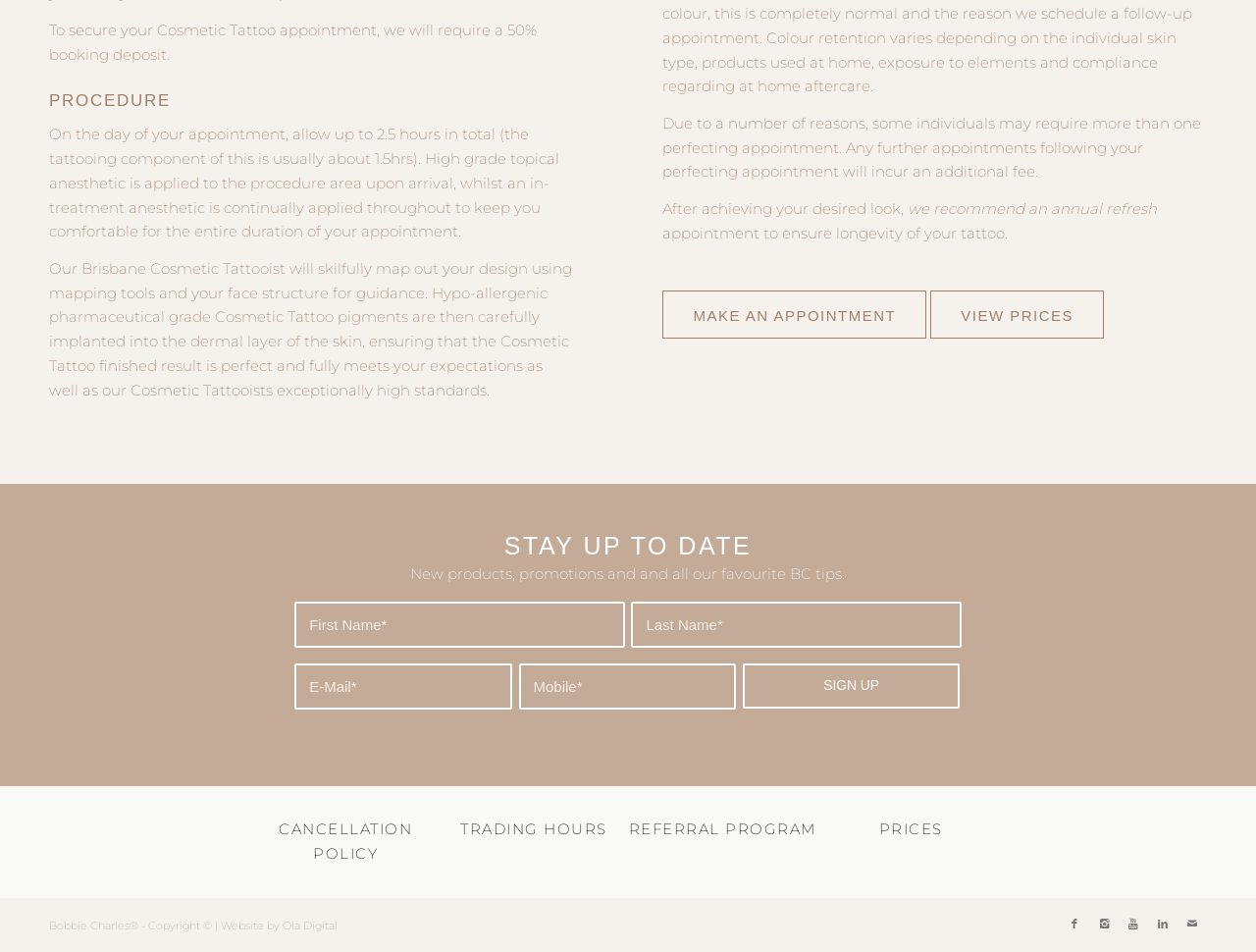Determine the bounding box coordinates (top-left x, top-left y, bottom-right x, bottom-right y) of the UI element described in the following text: Make an appointment

[0.528, 0.305, 0.738, 0.356]